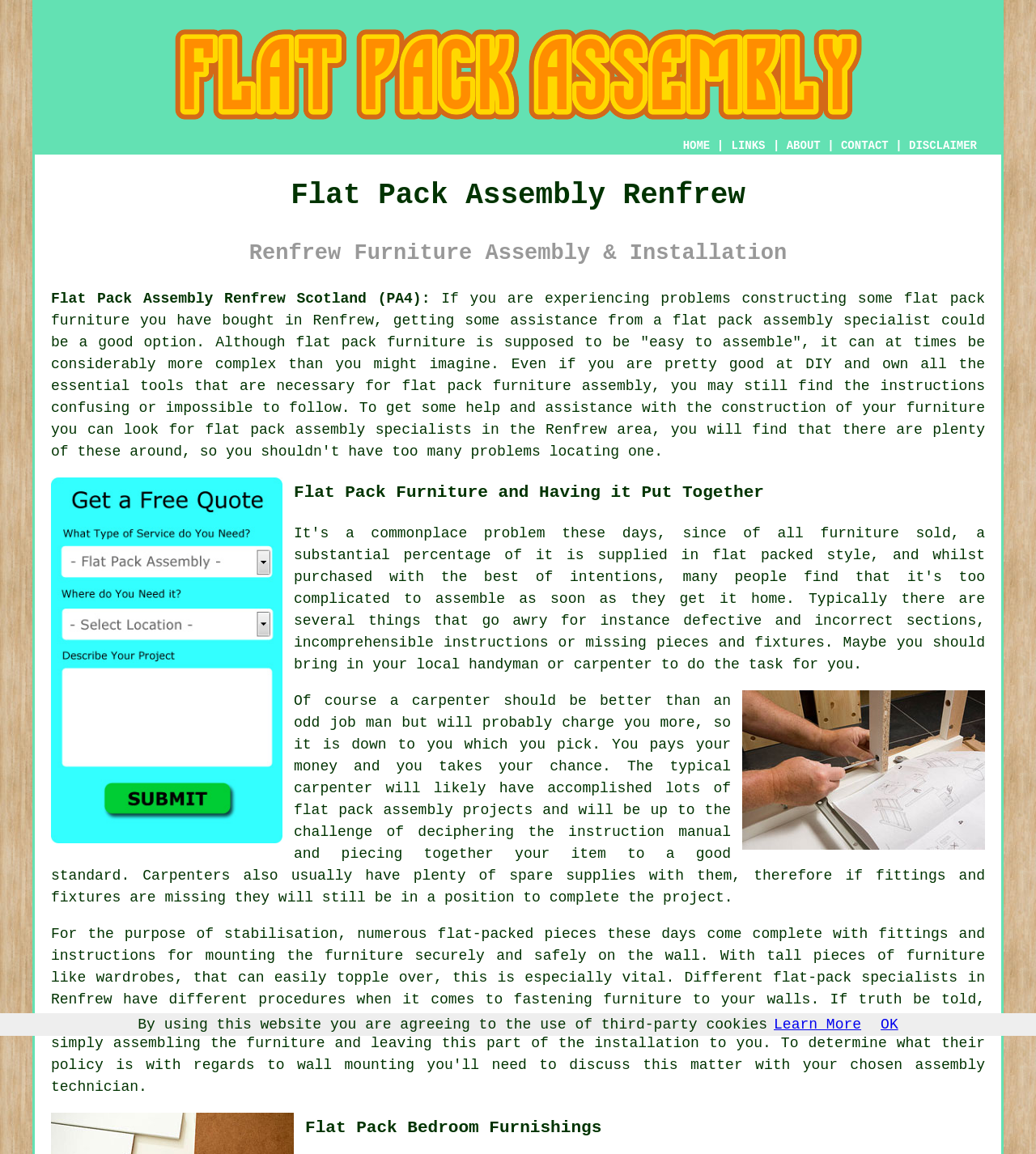Please find the bounding box coordinates of the clickable region needed to complete the following instruction: "Click the HOME link". The bounding box coordinates must consist of four float numbers between 0 and 1, i.e., [left, top, right, bottom].

[0.659, 0.121, 0.685, 0.132]